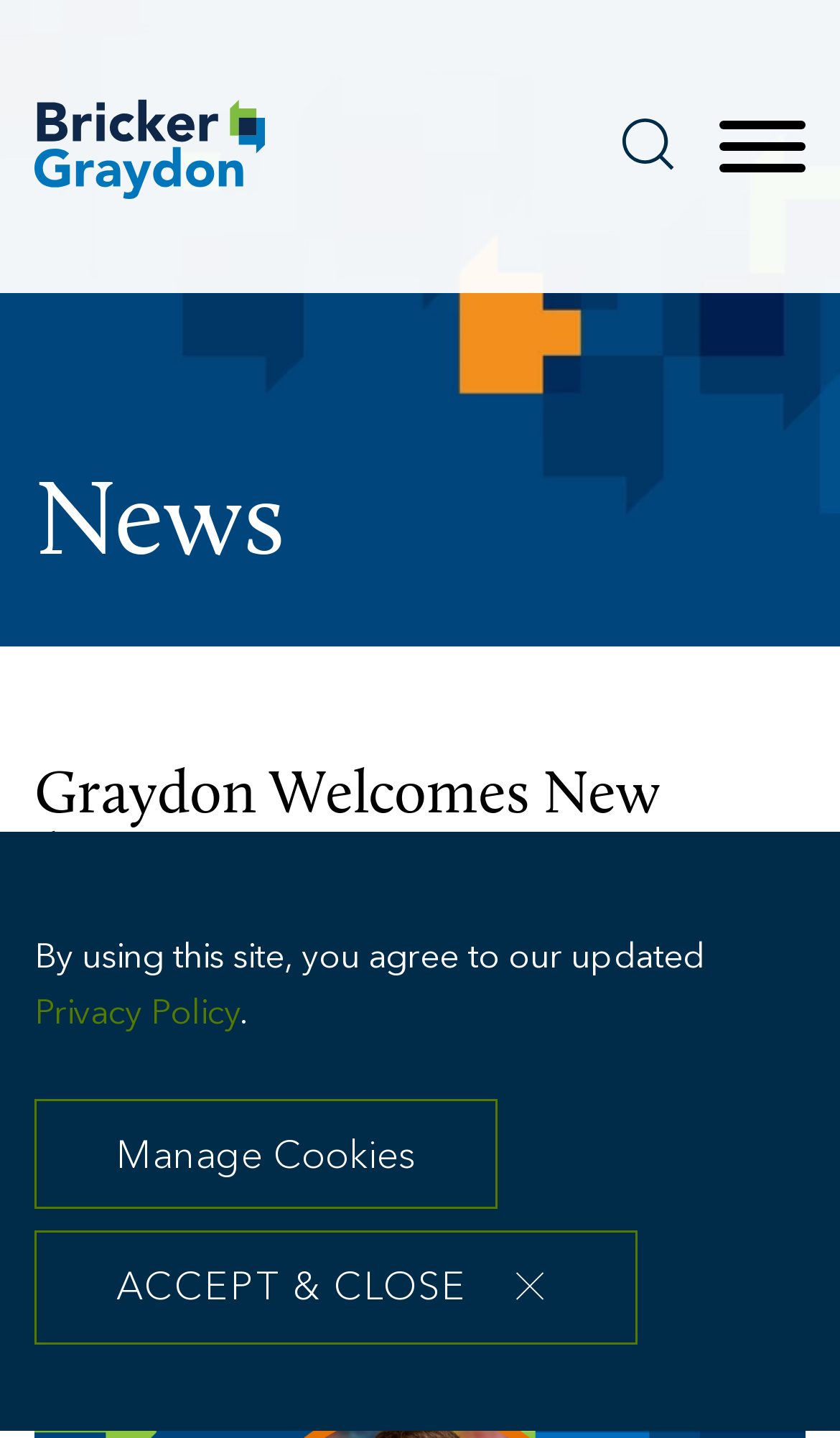Using the details in the image, give a detailed response to the question below:
What is the category of the current article?

I found the answer by looking at the StaticText element with the text 'News' which is located above the main heading of the webpage.